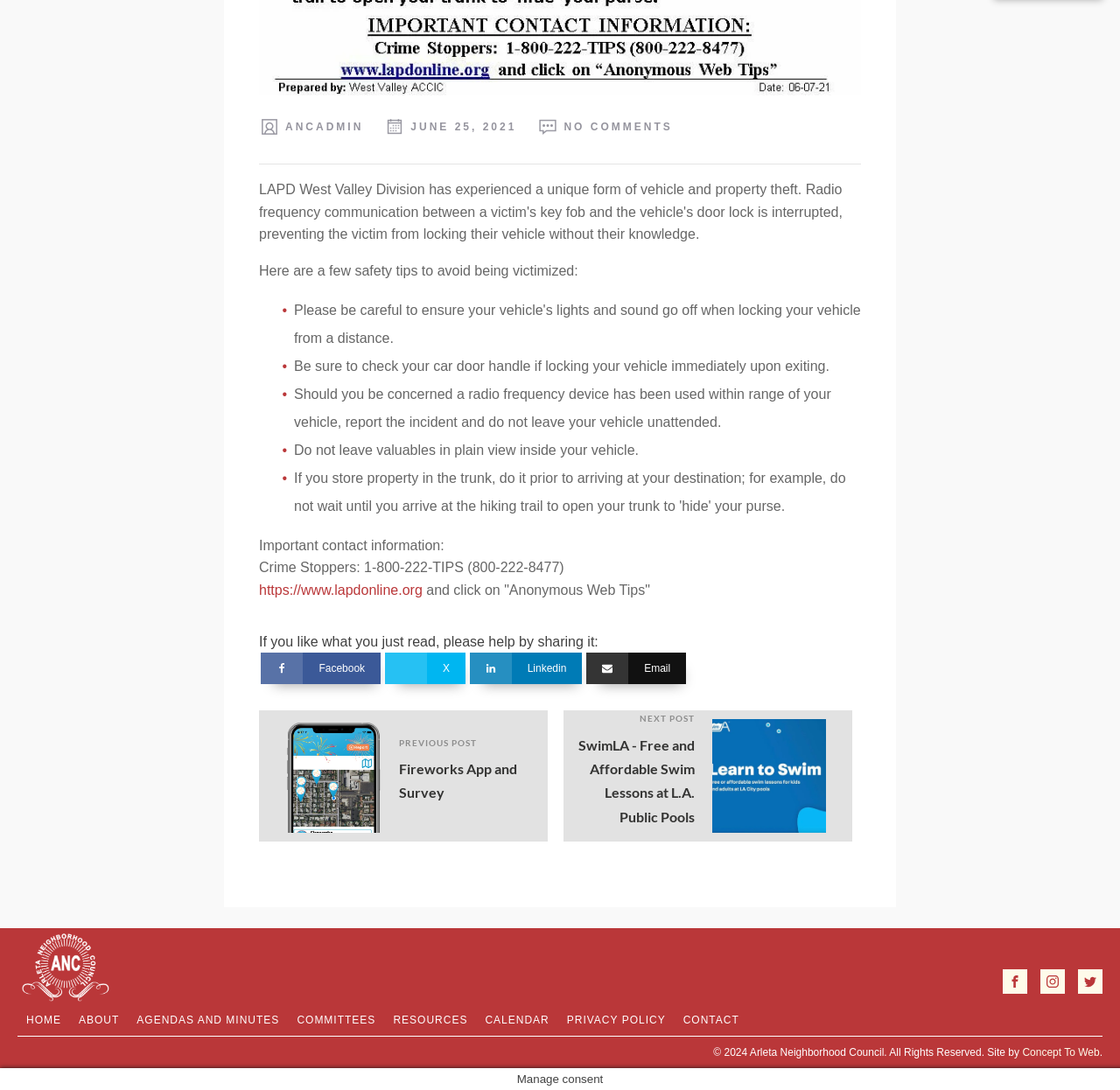What is the purpose of the 'Manage consent' button?
Offer a detailed and full explanation in response to the question.

I found the answer by looking at the static text 'Manage consent' at the bottom of the page, which suggests that the button is used to manage consent for something, although the exact purpose is not specified.